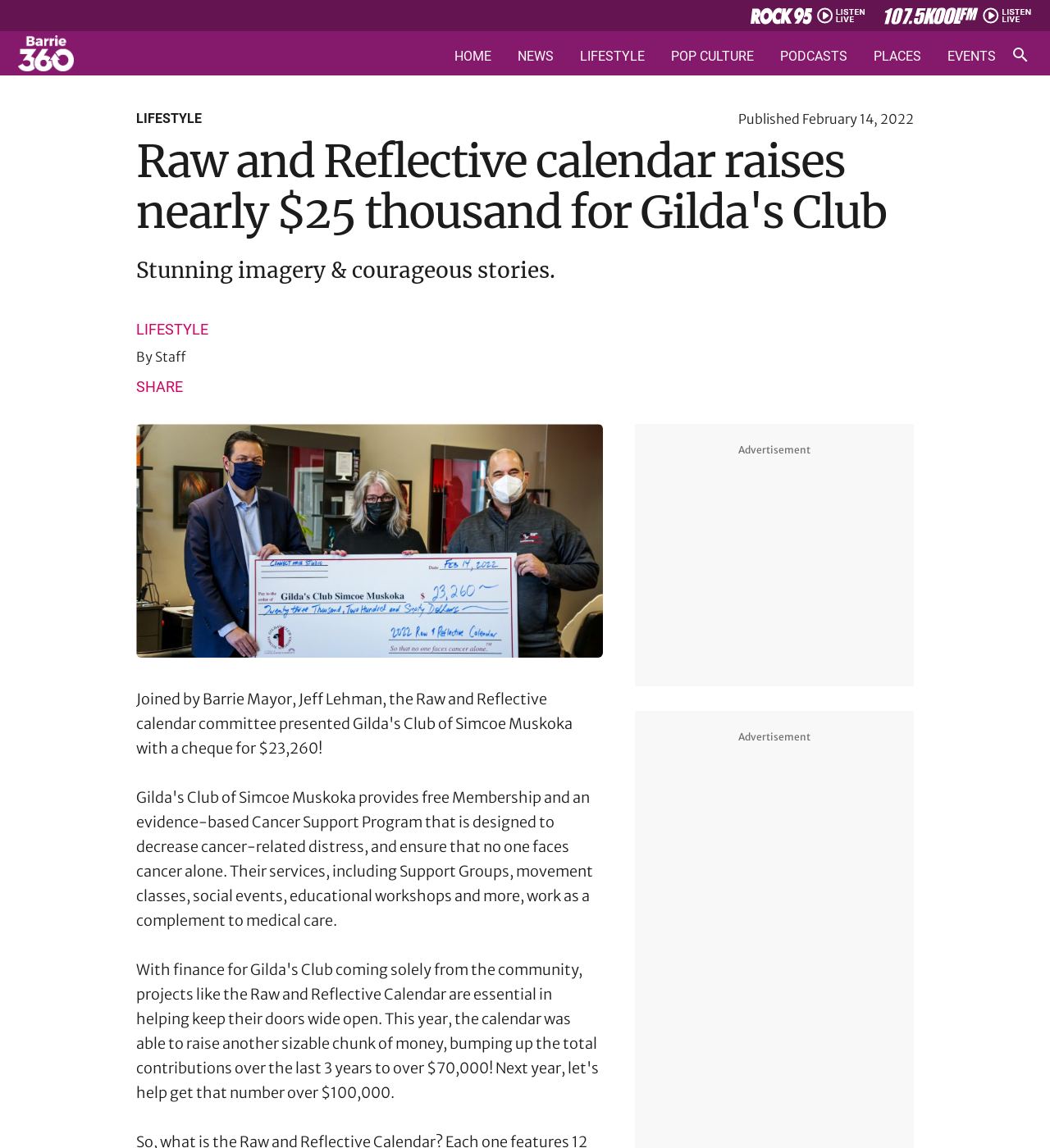Can you specify the bounding box coordinates for the region that should be clicked to fulfill this instruction: "view news".

[0.493, 0.044, 0.527, 0.055]